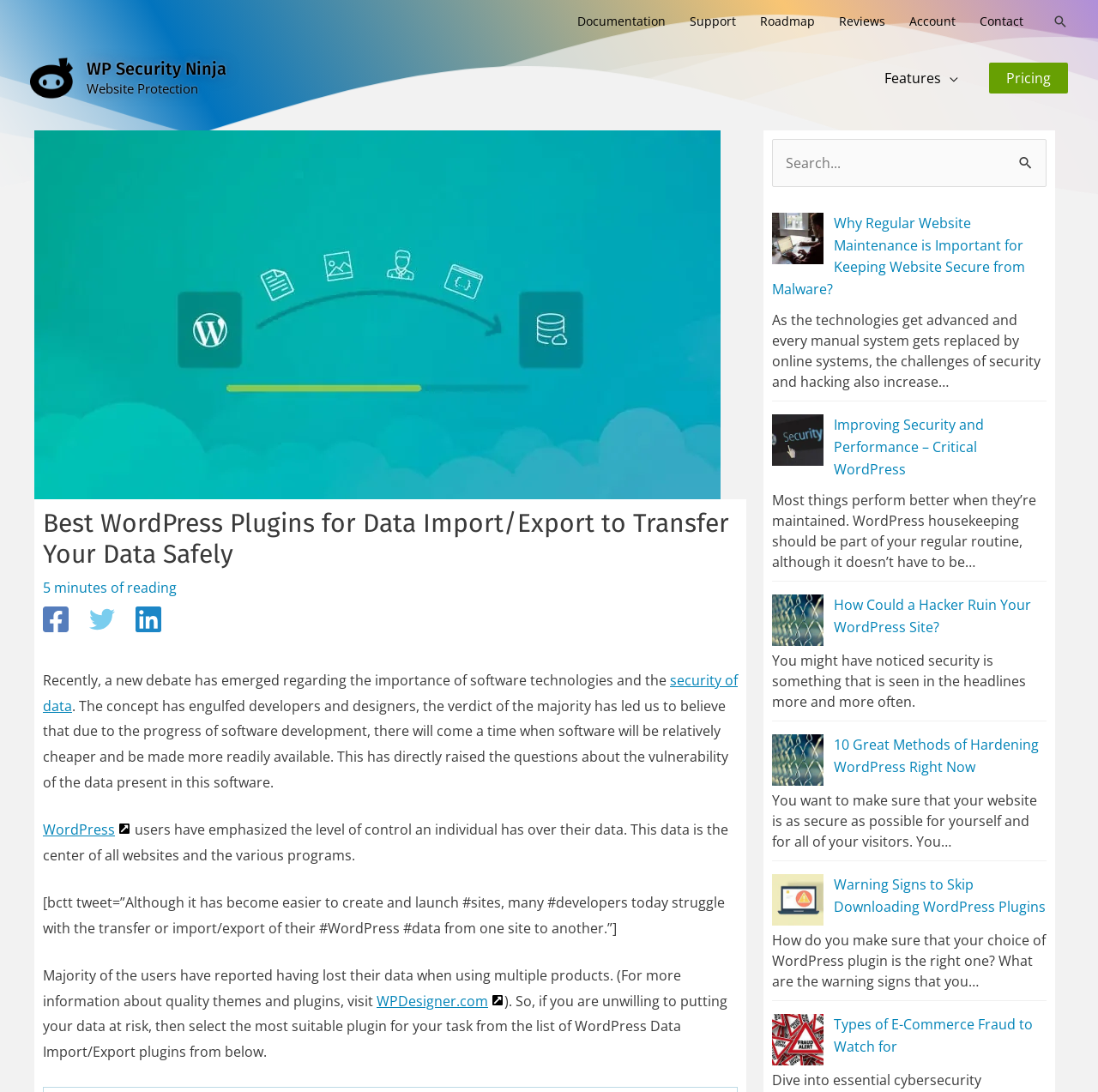Determine the bounding box coordinates for the clickable element required to fulfill the instruction: "Click on the 'Facebook' link". Provide the coordinates as four float numbers between 0 and 1, i.e., [left, top, right, bottom].

[0.039, 0.556, 0.062, 0.583]